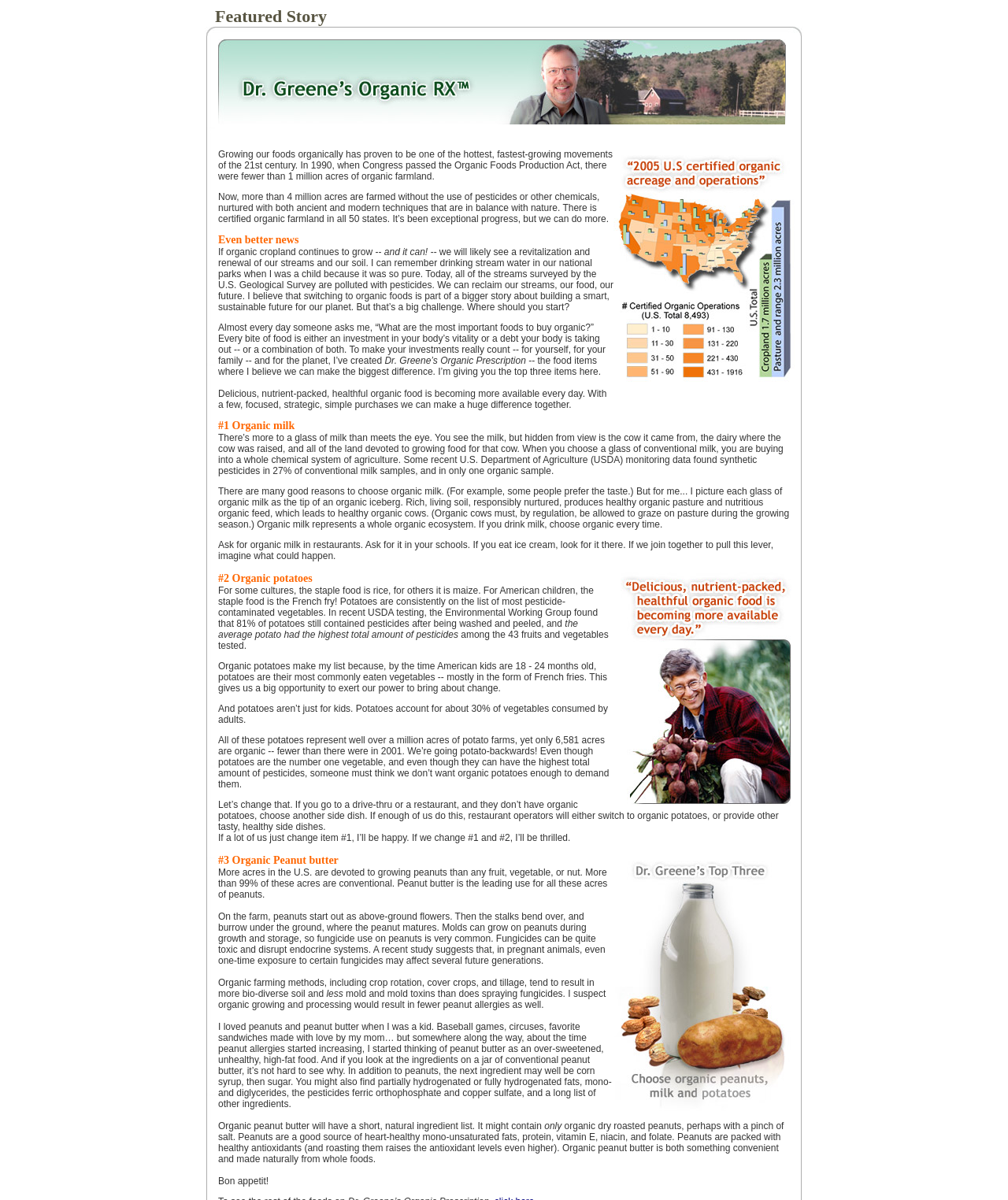What is the author's suggestion for promoting organic potatoes?
Based on the image, answer the question in a detailed manner.

The author suggests that if enough people ask for organic potatoes in restaurants, restaurant operators will either switch to organic potatoes or provide other healthy side dishes, thereby promoting the demand for organic potatoes.